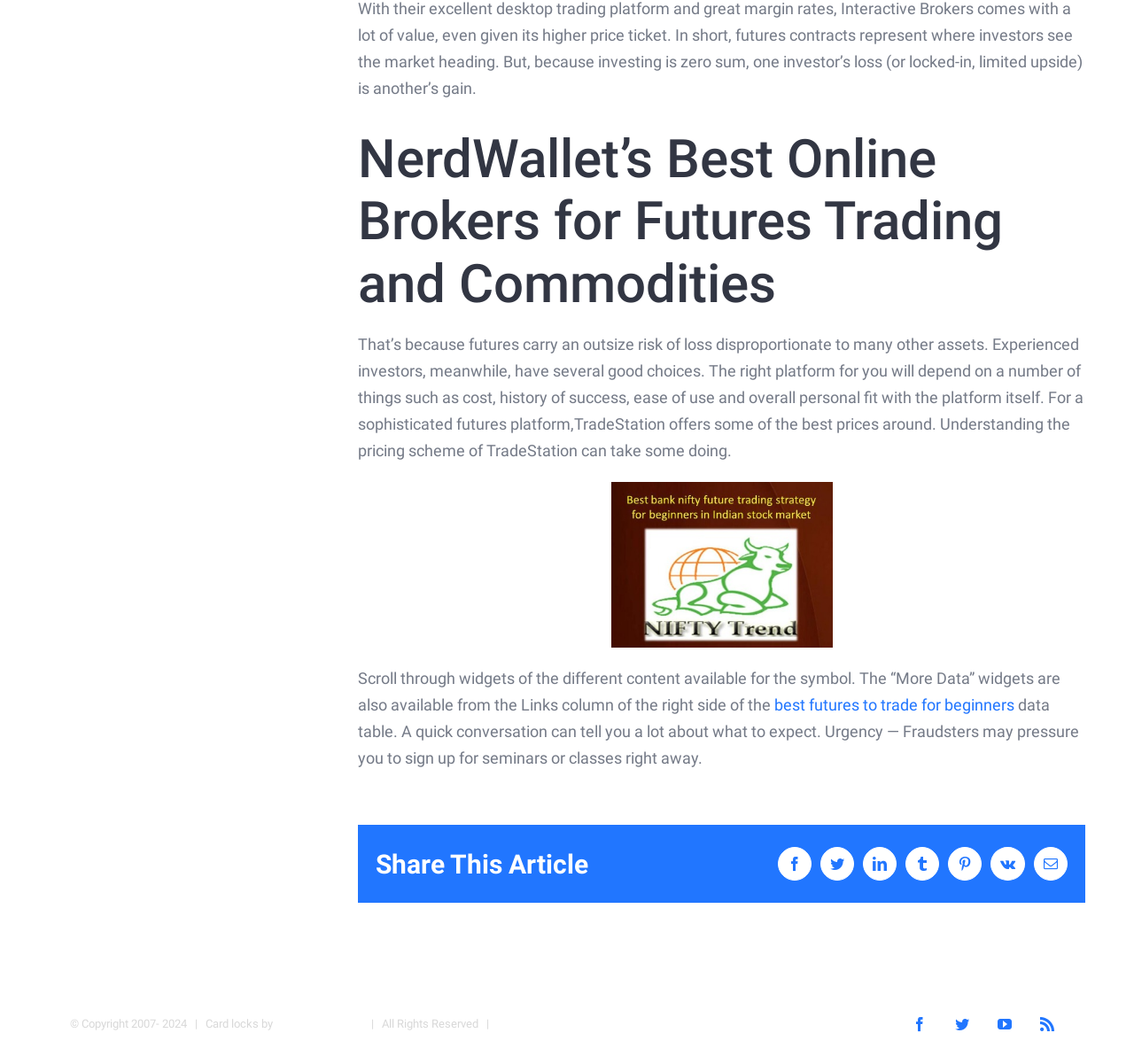Extract the bounding box for the UI element that matches this description: "Vk".

[0.873, 0.796, 0.904, 0.828]